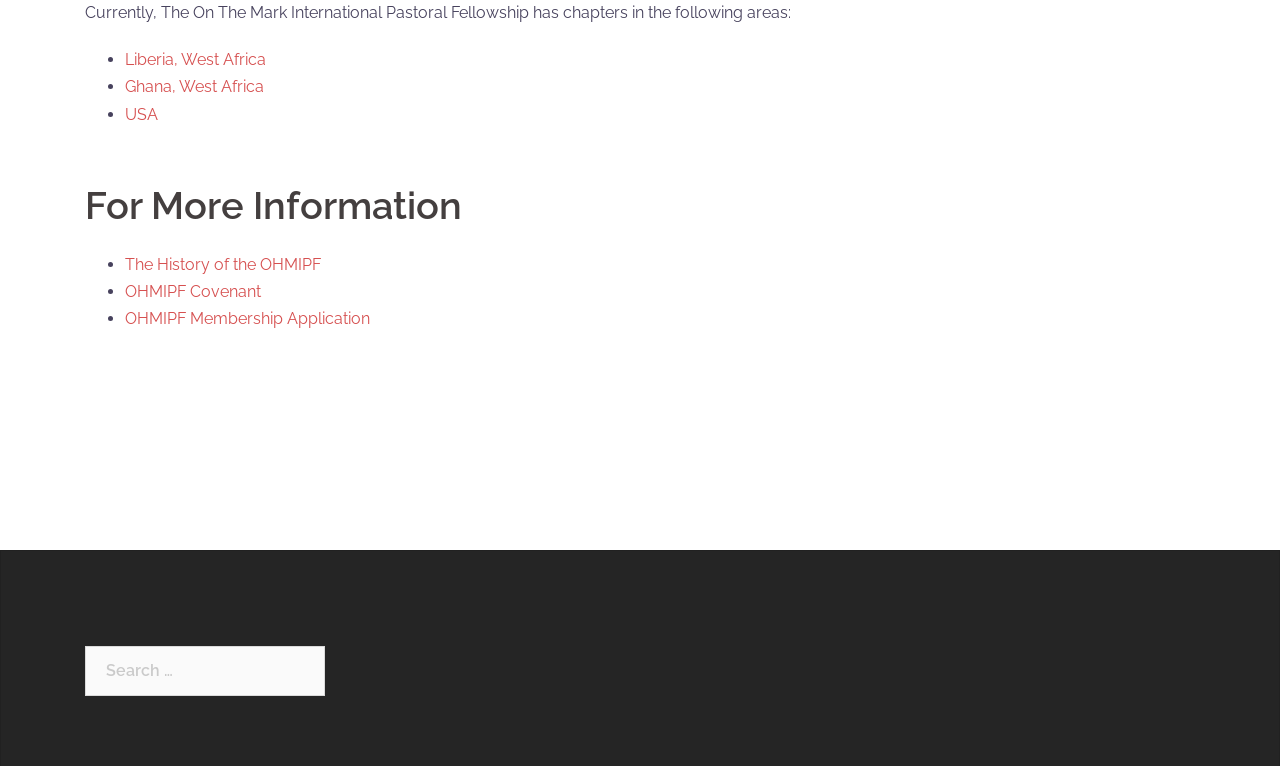What is the topic of the link 'The History of the OHMIPF'?
Please respond to the question with a detailed and well-explained answer.

The link 'The History of the OHMIPF' is listed under the heading 'For More Information', which suggests that it provides information about the history of the On The Mark International Pastoral Fellowship.